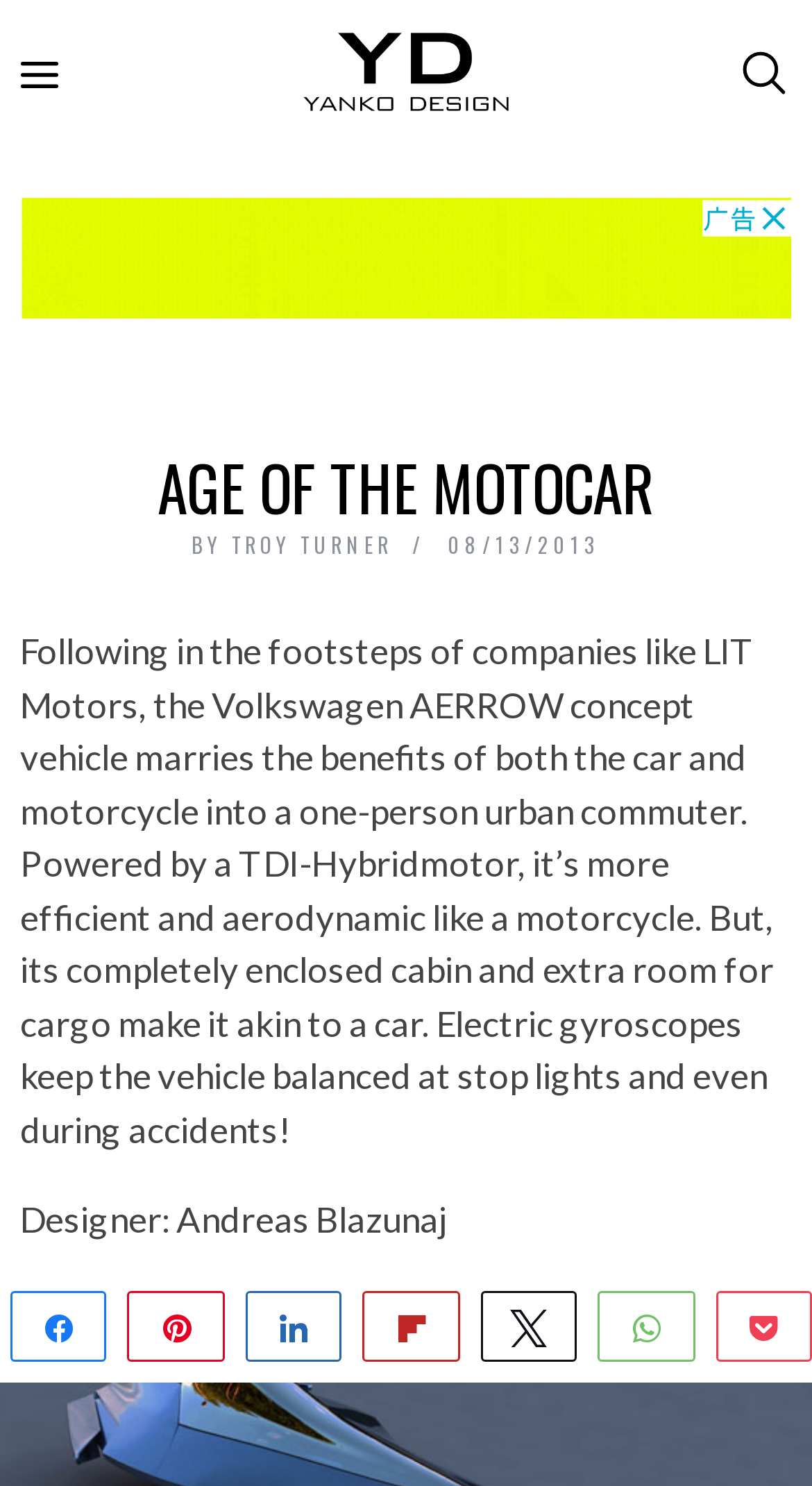What is the primary heading on this webpage?

AGE OF THE MOTOCAR